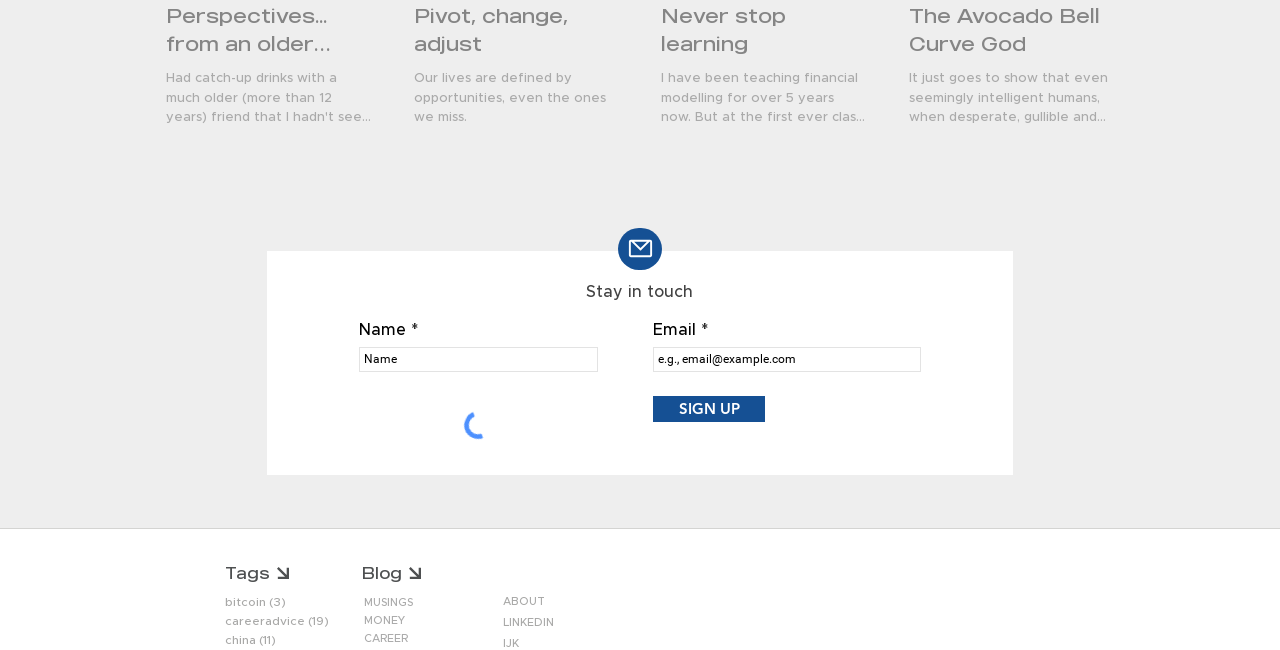Identify the bounding box coordinates necessary to click and complete the given instruction: "Enter your name in the input field".

[0.28, 0.534, 0.467, 0.572]